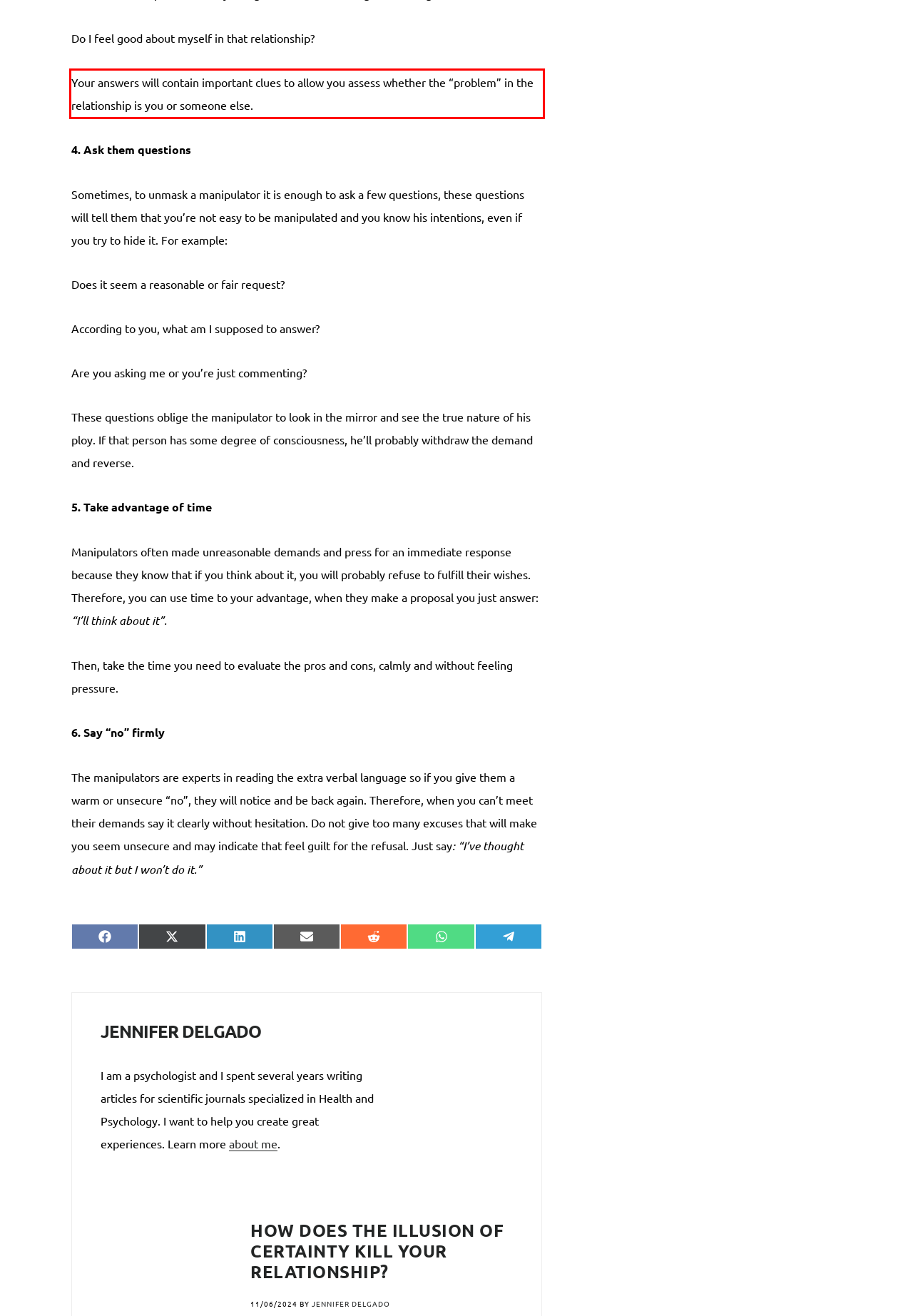Analyze the red bounding box in the provided webpage screenshot and generate the text content contained within.

Your answers will contain important clues to allow you assess whether the “problem” in the relationship is you or someone else.